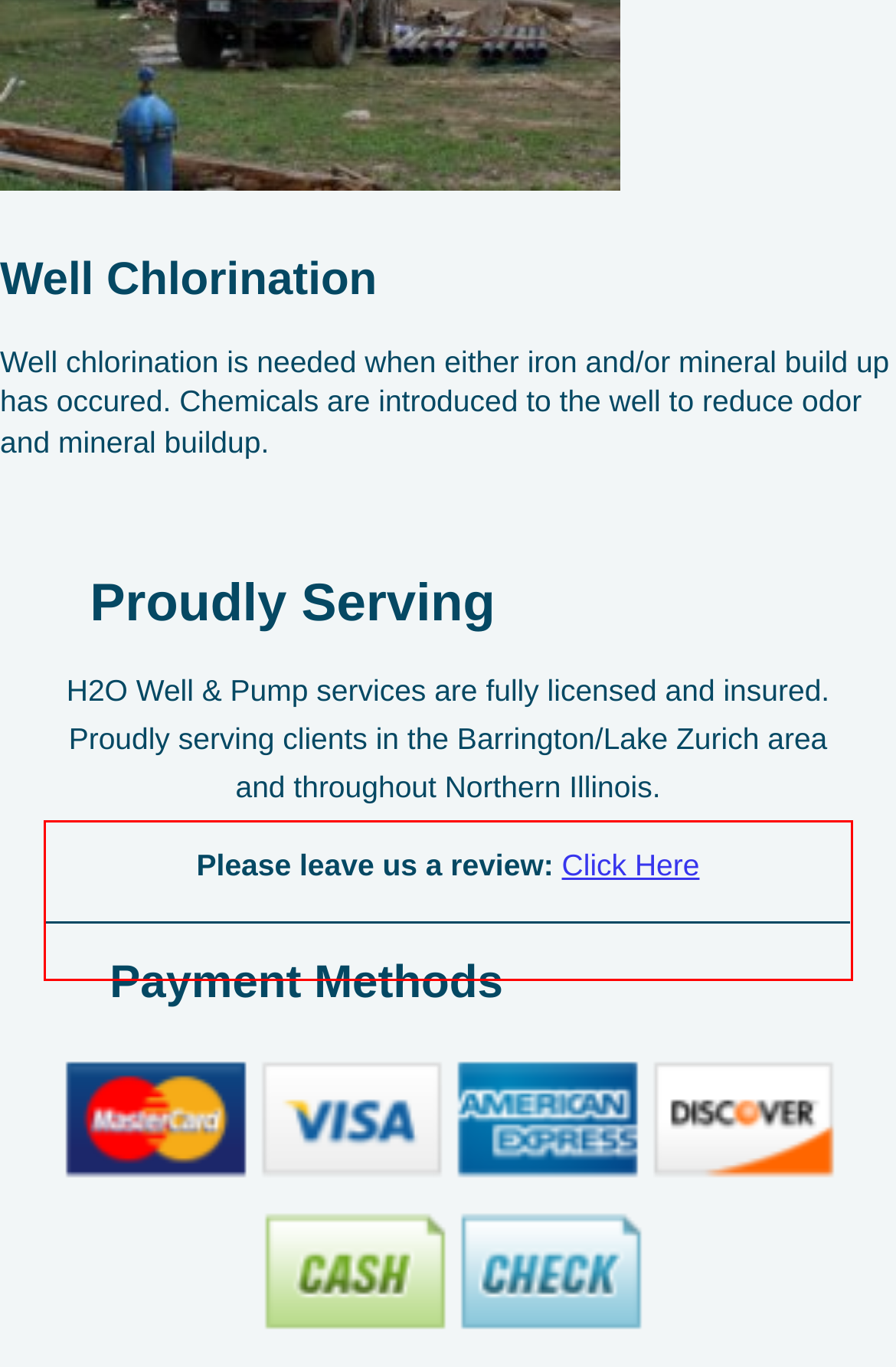Perform OCR on the text inside the red-bordered box in the provided screenshot and output the content.

H2O Well & Pump services are fully licensed and insured. Proudly serving clients in the Barrington/Lake Zurich area and throughout Northern Illinois.